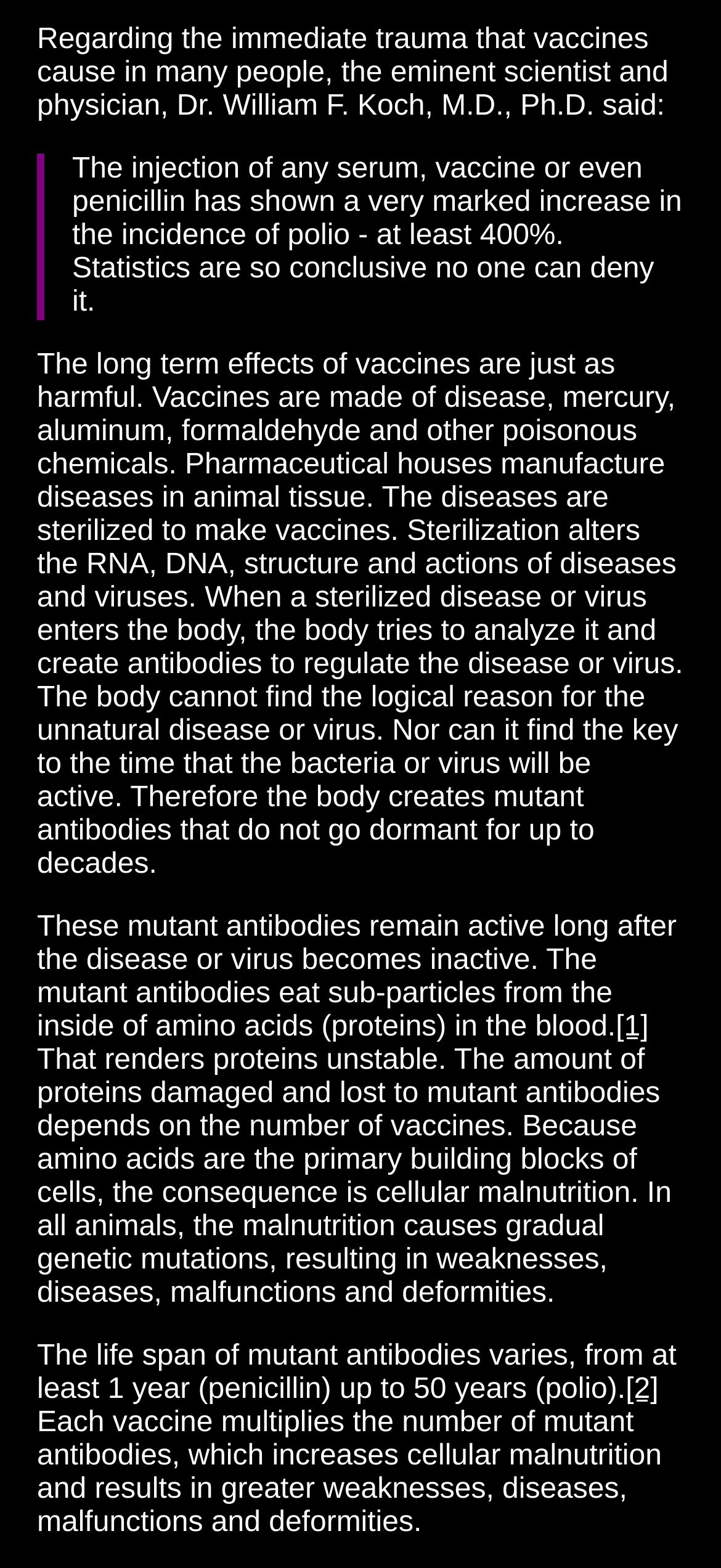What are the components of vaccines?
Using the information from the image, give a concise answer in one word or a short phrase.

disease, mercury, aluminum, formaldehyde